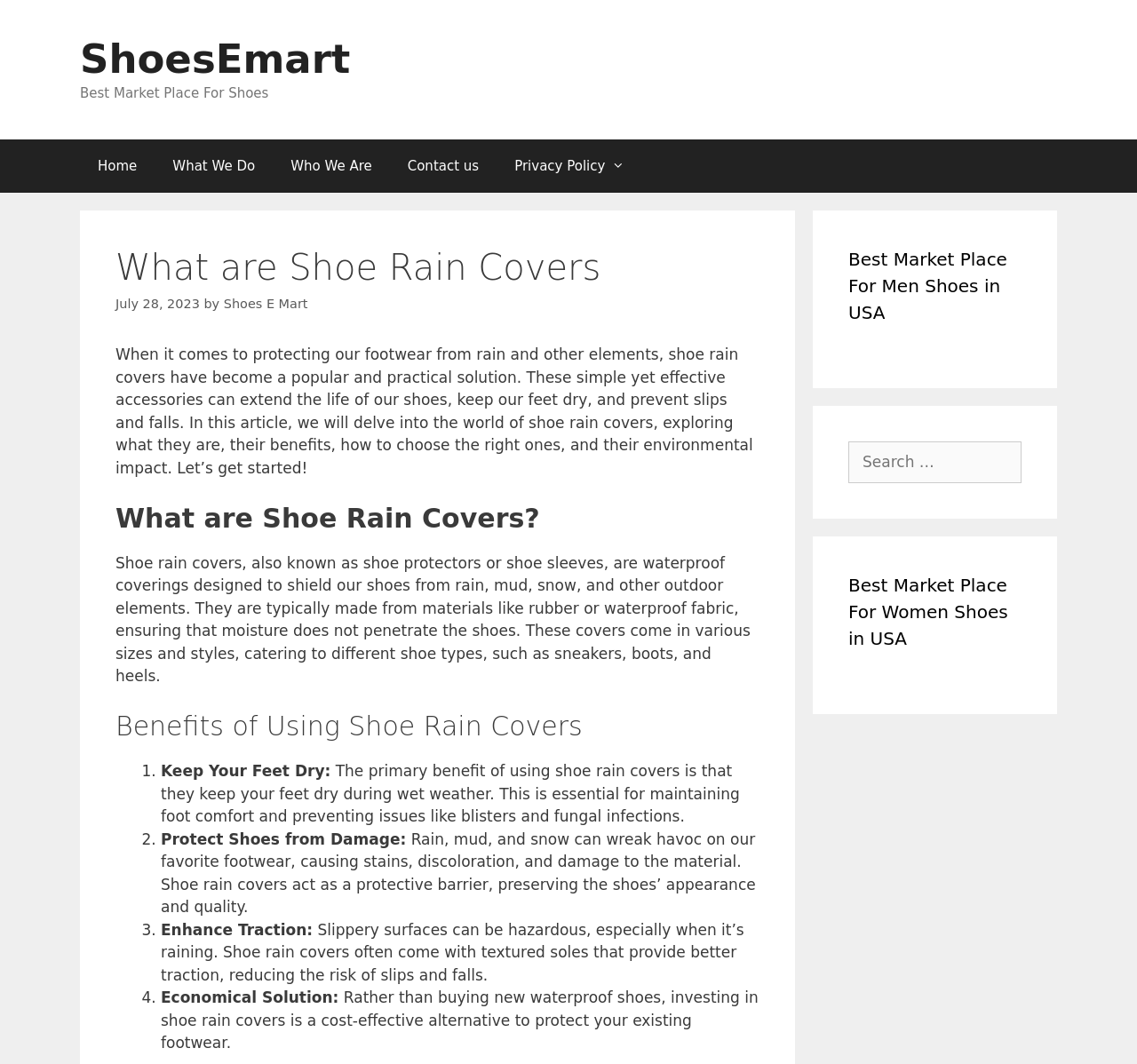What is the primary benefit of using shoe rain covers?
Based on the image, provide a one-word or brief-phrase response.

Keep Your Feet Dry